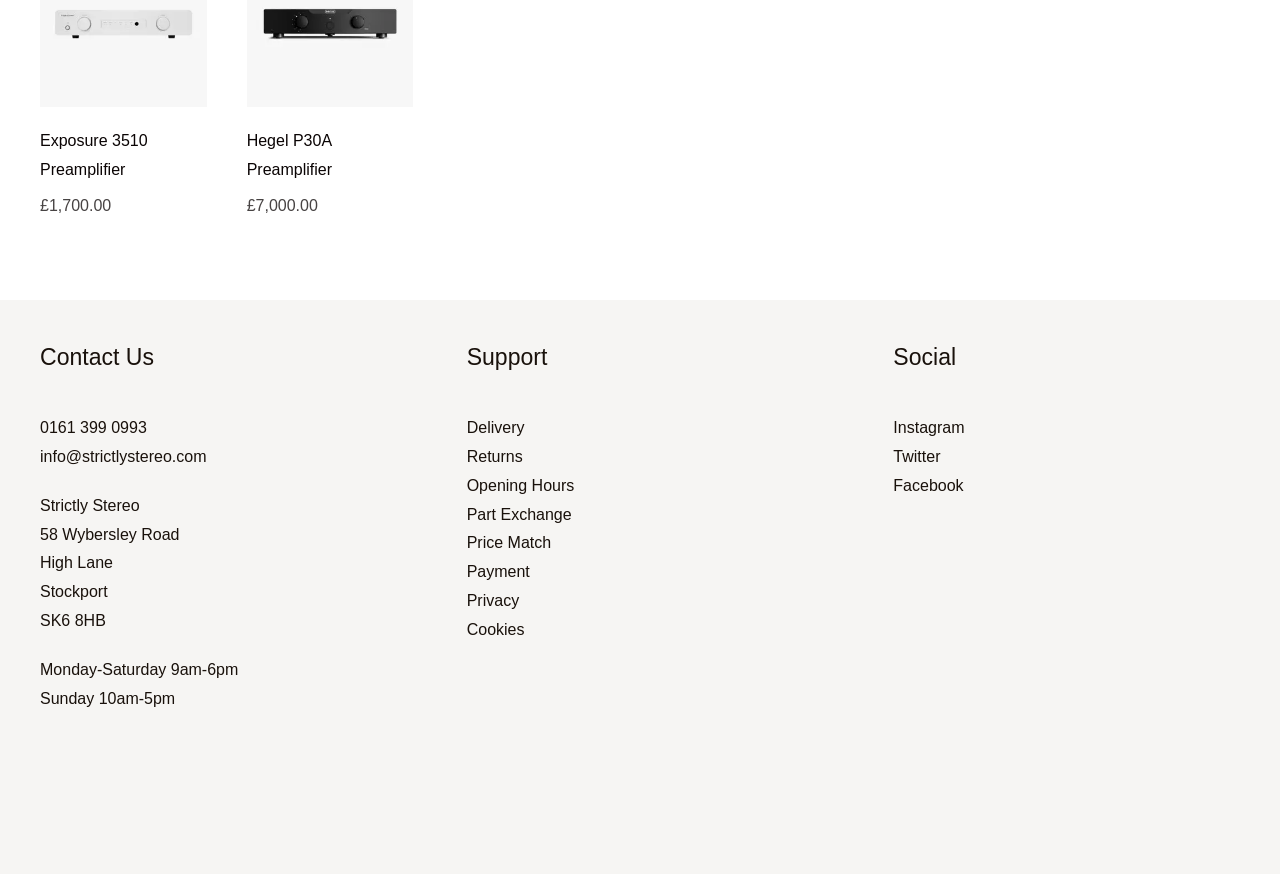Given the webpage screenshot and the description, determine the bounding box coordinates (top-left x, top-left y, bottom-right x, bottom-right y) that define the location of the UI element matching this description: Price Match

[0.365, 0.611, 0.431, 0.634]